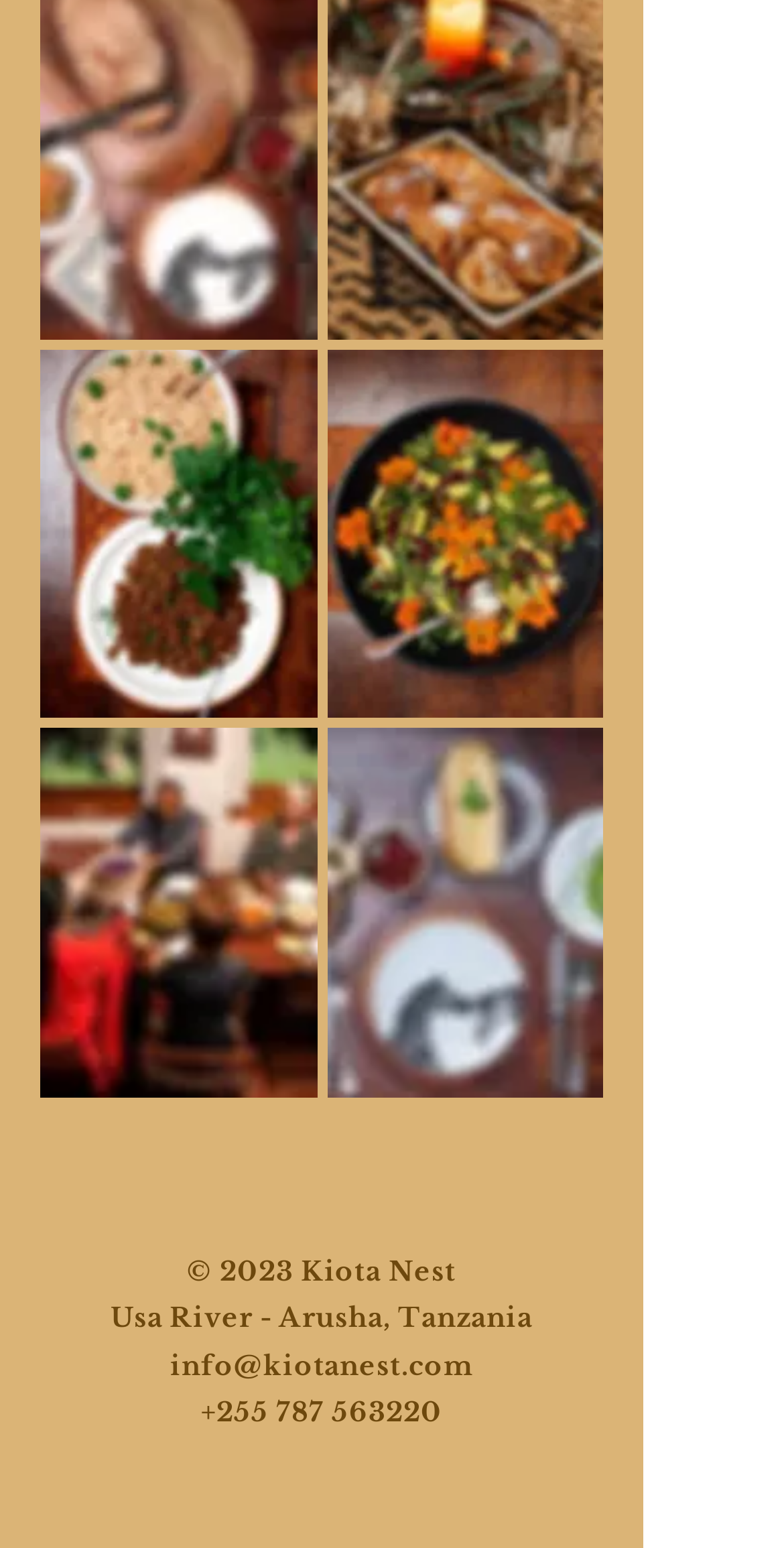Given the description: "+255 787 563220", determine the bounding box coordinates of the UI element. The coordinates should be formatted as four float numbers between 0 and 1, [left, top, right, bottom].

[0.257, 0.902, 0.564, 0.924]